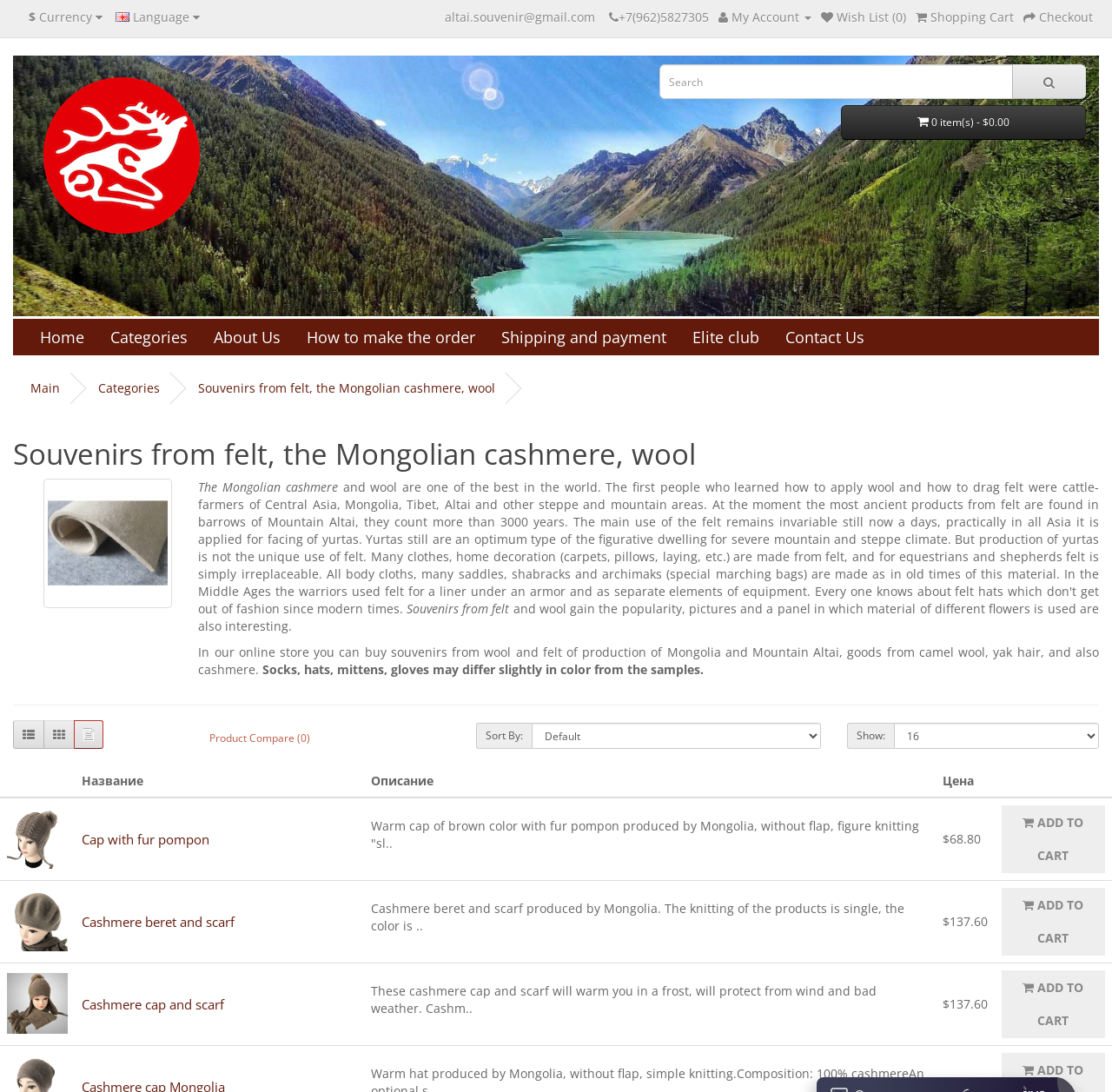Please determine the bounding box coordinates of the section I need to click to accomplish this instruction: "Change currency".

[0.016, 0.001, 0.094, 0.03]